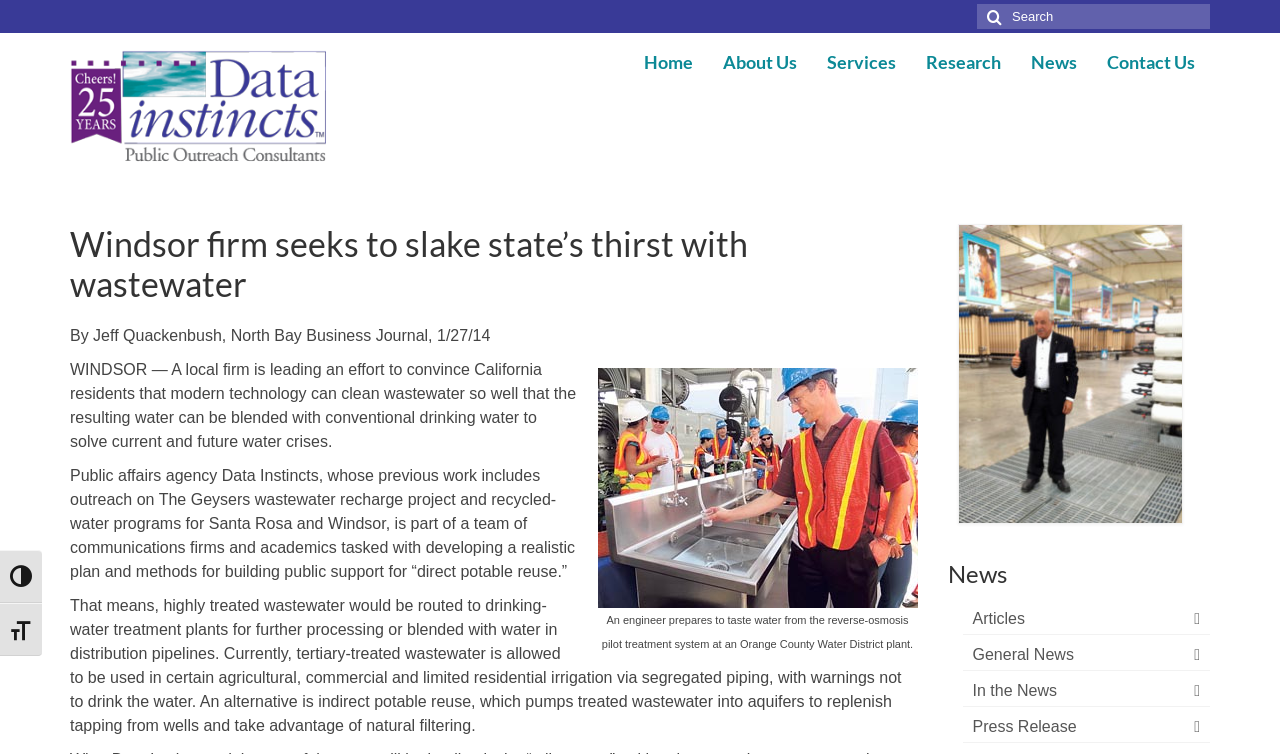Please determine the bounding box coordinates of the area that needs to be clicked to complete this task: 'Read the news'. The coordinates must be four float numbers between 0 and 1, formatted as [left, top, right, bottom].

[0.794, 0.057, 0.853, 0.107]